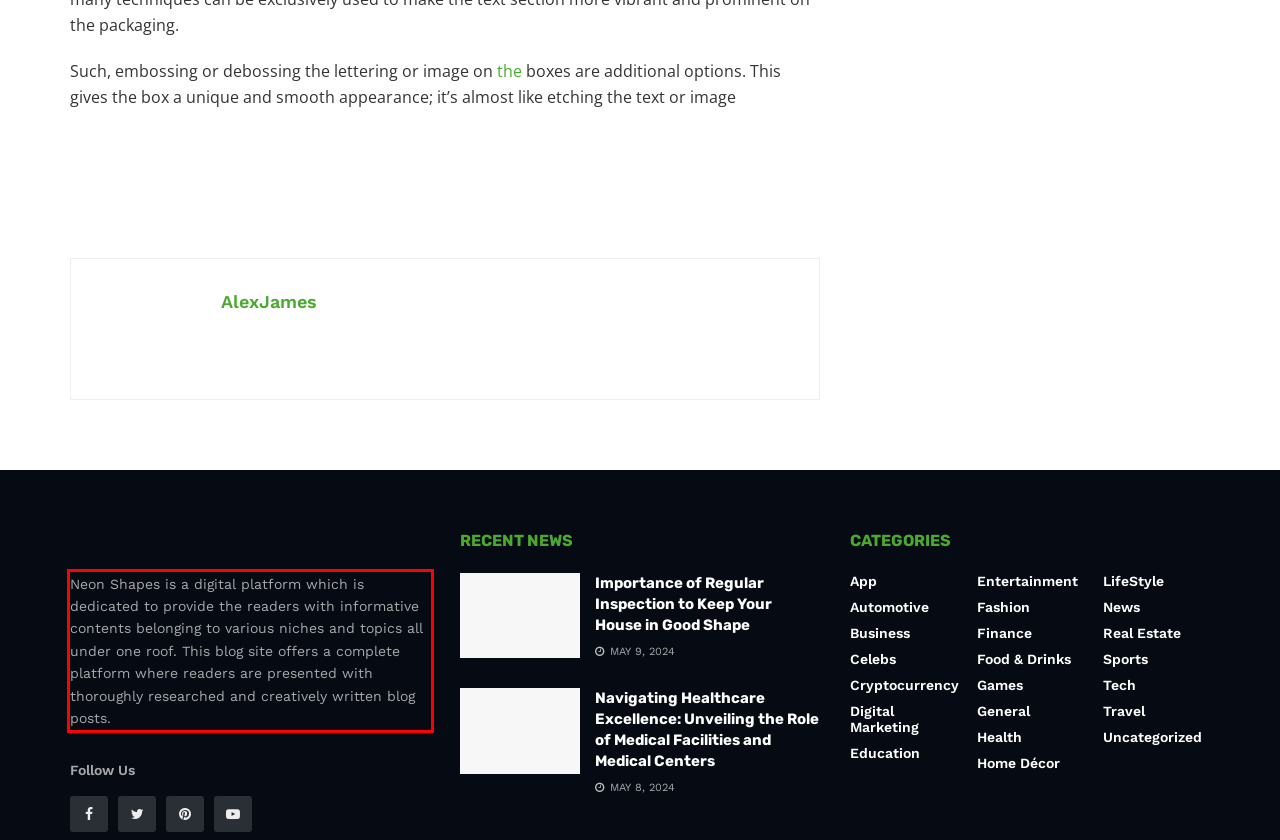Within the screenshot of the webpage, locate the red bounding box and use OCR to identify and provide the text content inside it.

Neon Shapes is a digital platform which is dedicated to provide the readers with informative contents belonging to various niches and topics all under one roof. This blog site offers a complete platform where readers are presented with thoroughly researched and creatively written blog posts.